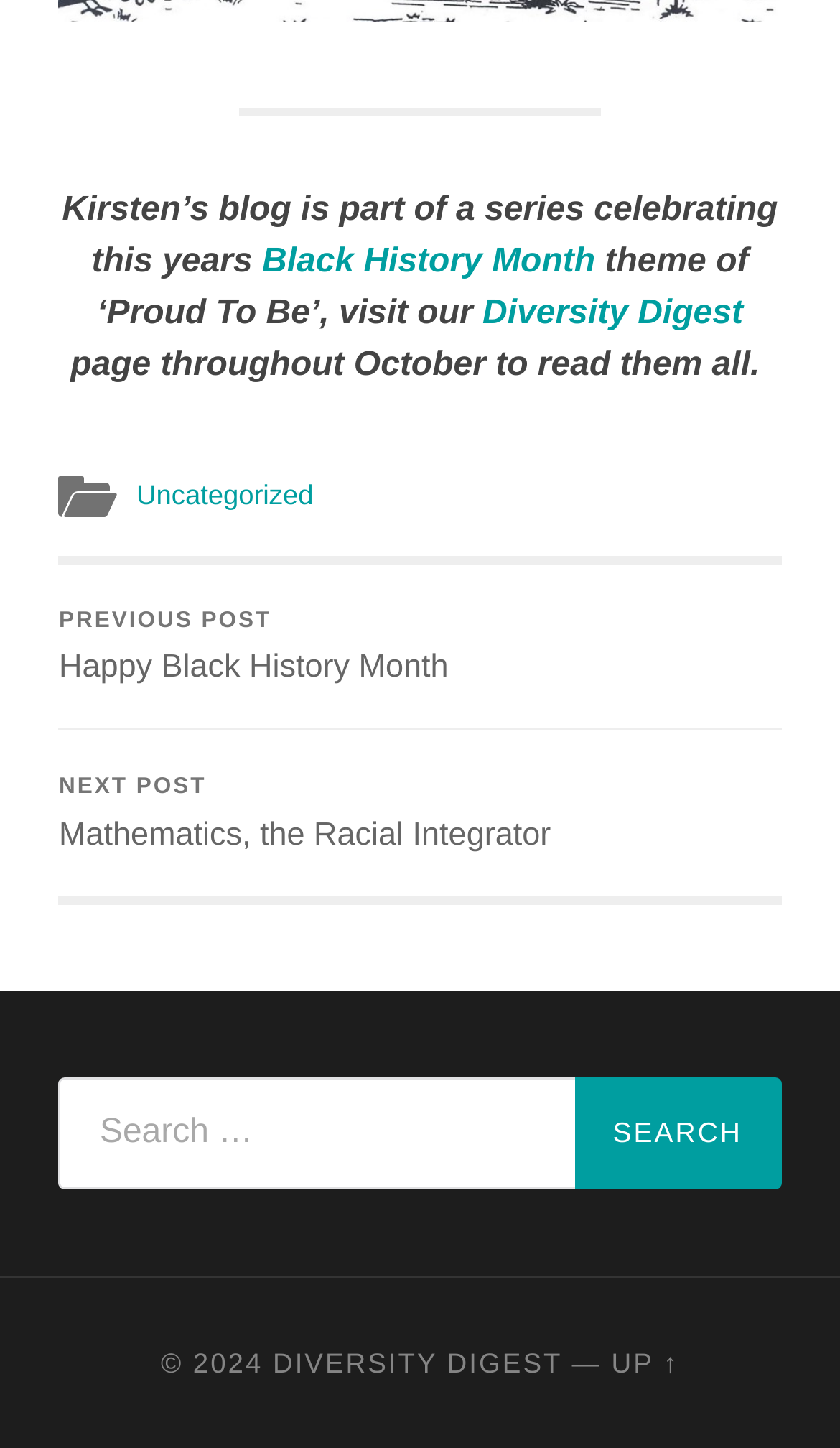Based on the image, provide a detailed response to the question:
What is the copyright year of the blog?

The copyright year of the blog can be determined by reading the text '© 2024' at the bottom of the page, which indicates that the copyright year is 2024.